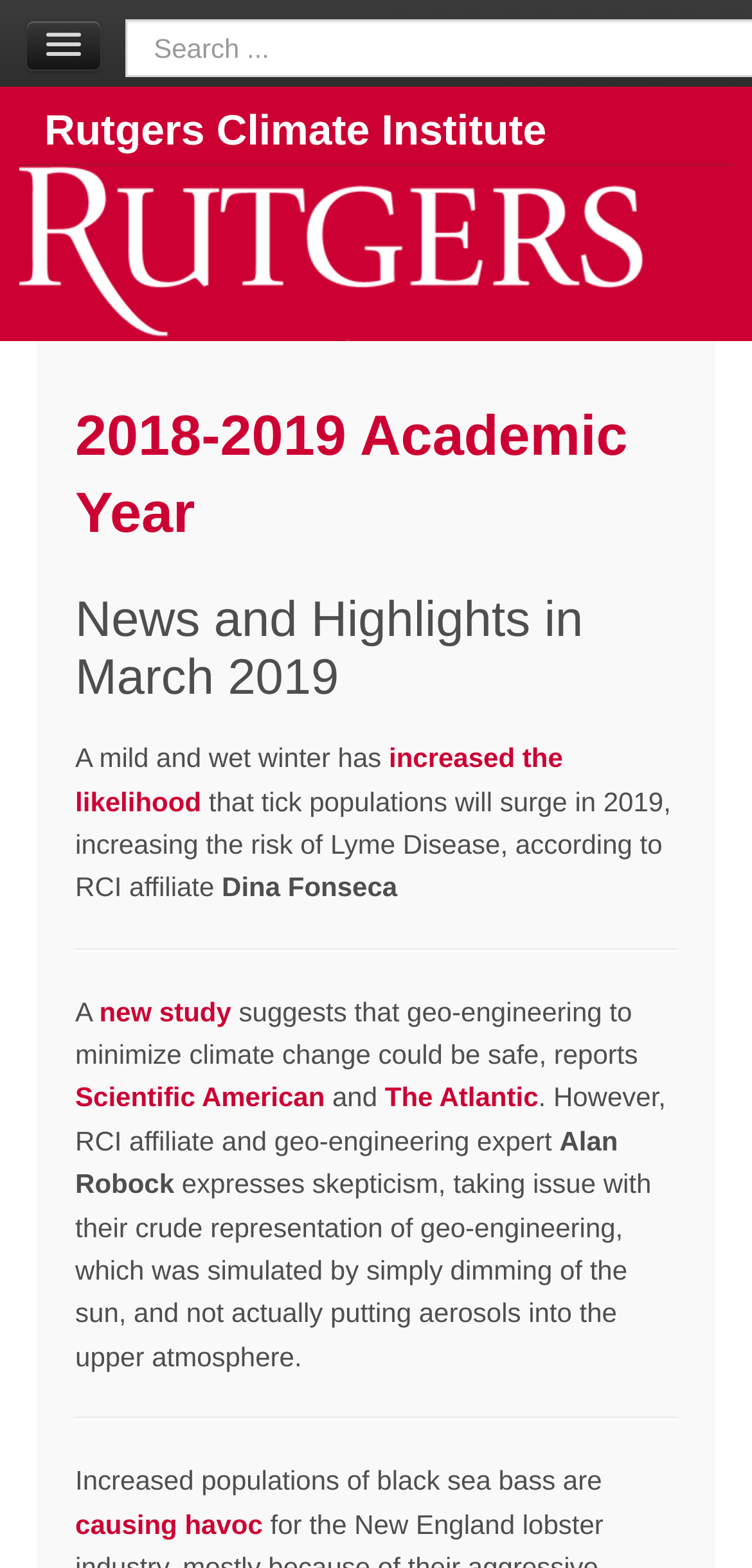Extract the top-level heading from the webpage and provide its text.

2018-2019 Academic Year